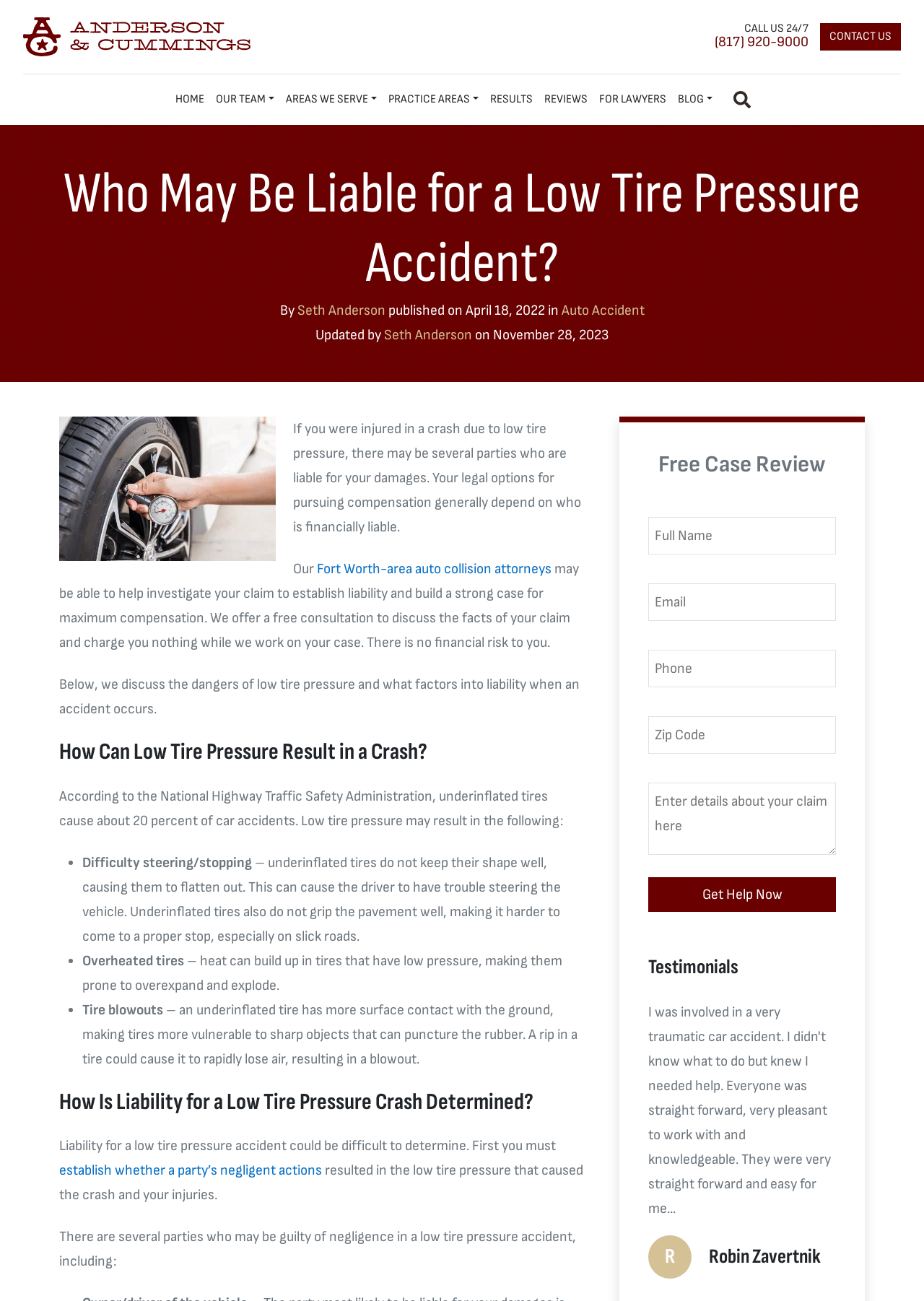What is the role of the Fort Worth-area auto collision attorneys?
Provide a fully detailed and comprehensive answer to the question.

According to the webpage, the Fort Worth-area auto collision attorneys may be able to help investigate the claim to establish liability and build a strong case for maximum compensation.